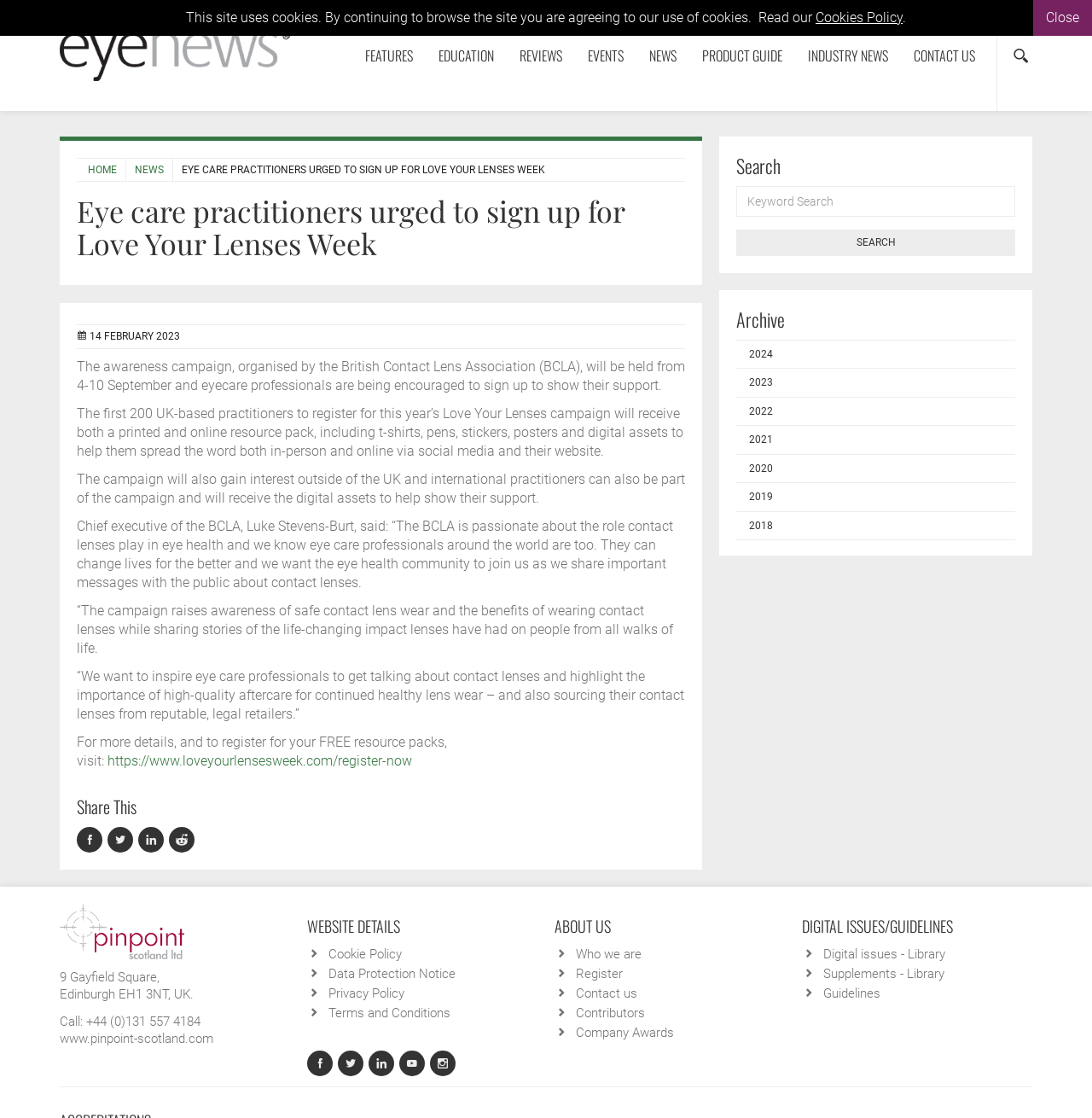Find the bounding box coordinates of the clickable element required to execute the following instruction: "Read the NEWS". Provide the coordinates as four float numbers between 0 and 1, i.e., [left, top, right, bottom].

[0.583, 0.0, 0.631, 0.099]